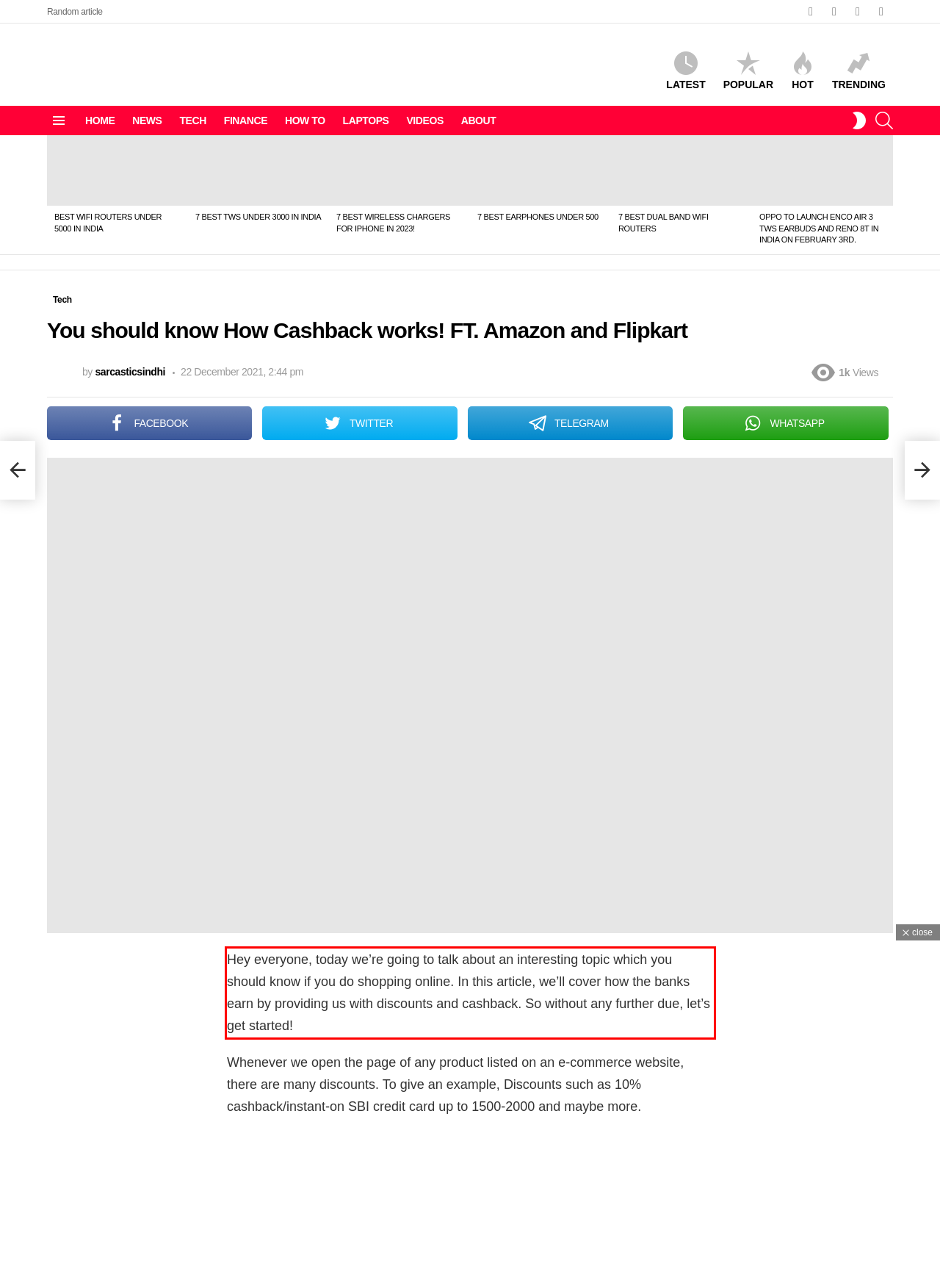Please analyze the screenshot of a webpage and extract the text content within the red bounding box using OCR.

Hey everyone, today we’re going to talk about an interesting topic which you should know if you do shopping online. In this article, we’ll cover how the banks earn by providing us with discounts and cashback. So without any further due, let’s get started!